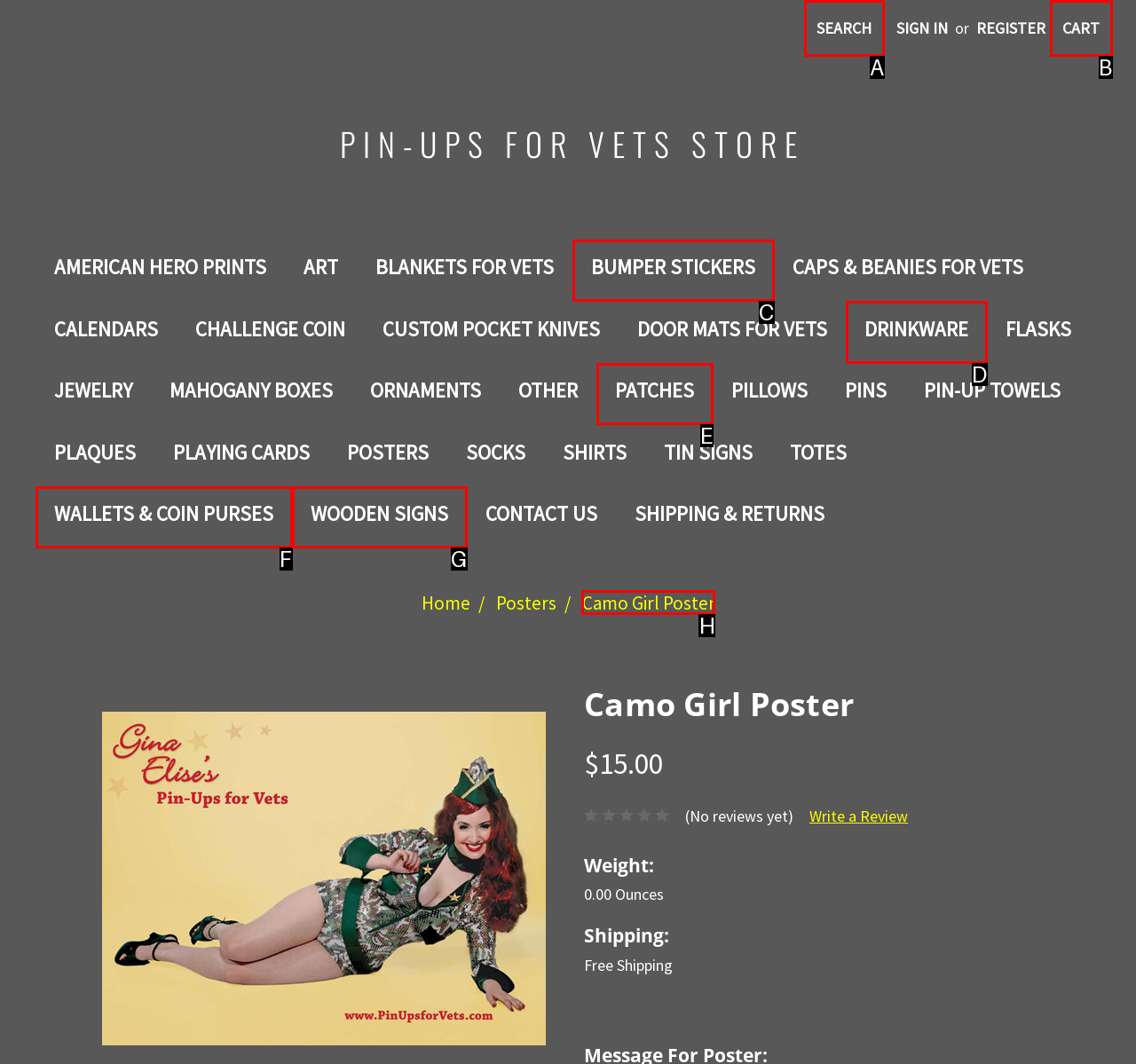Identify the HTML element that best fits the description: WALLETS & COIN PURSES. Respond with the letter of the corresponding element.

F